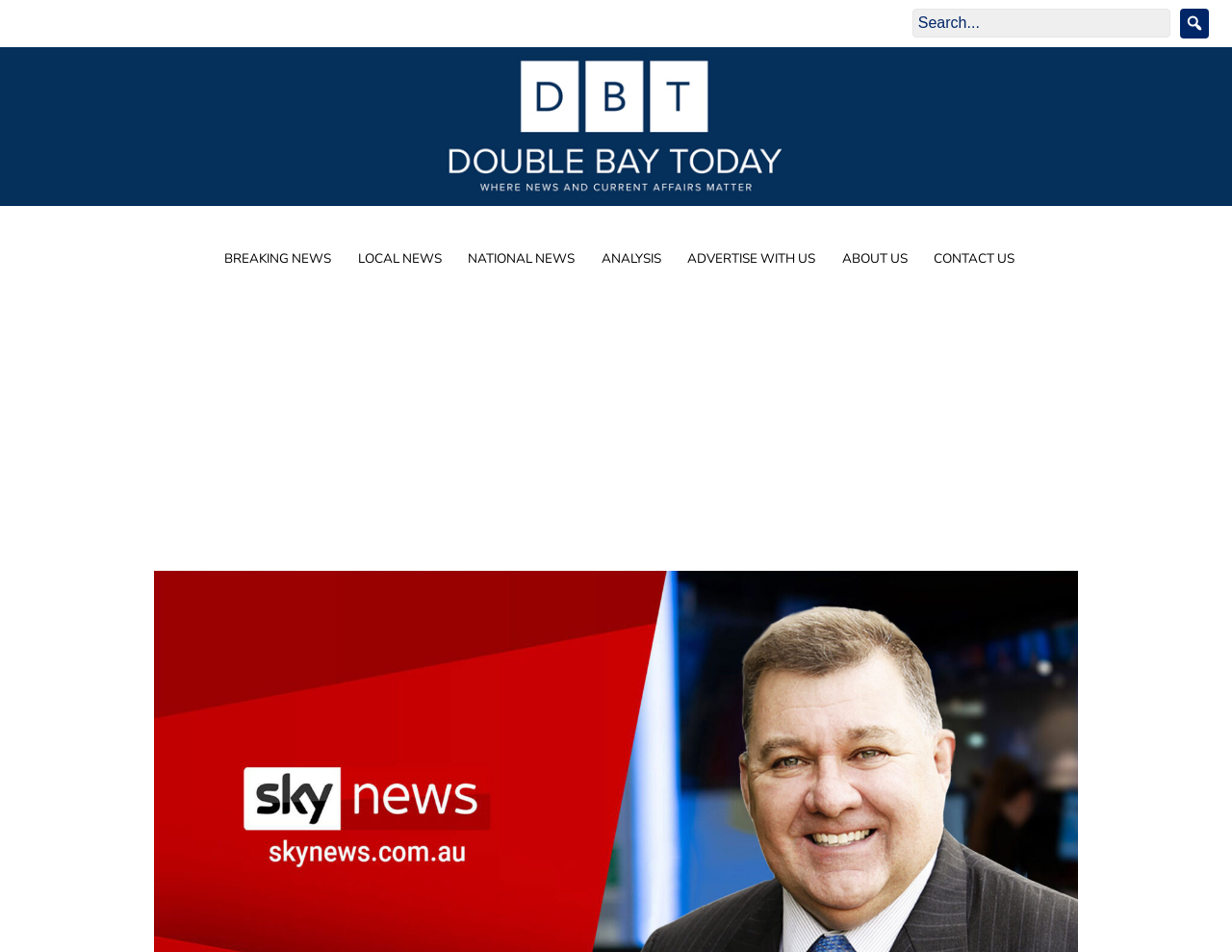Using the provided element description: "1412", determine the bounding box coordinates of the corresponding UI element in the screenshot.

None